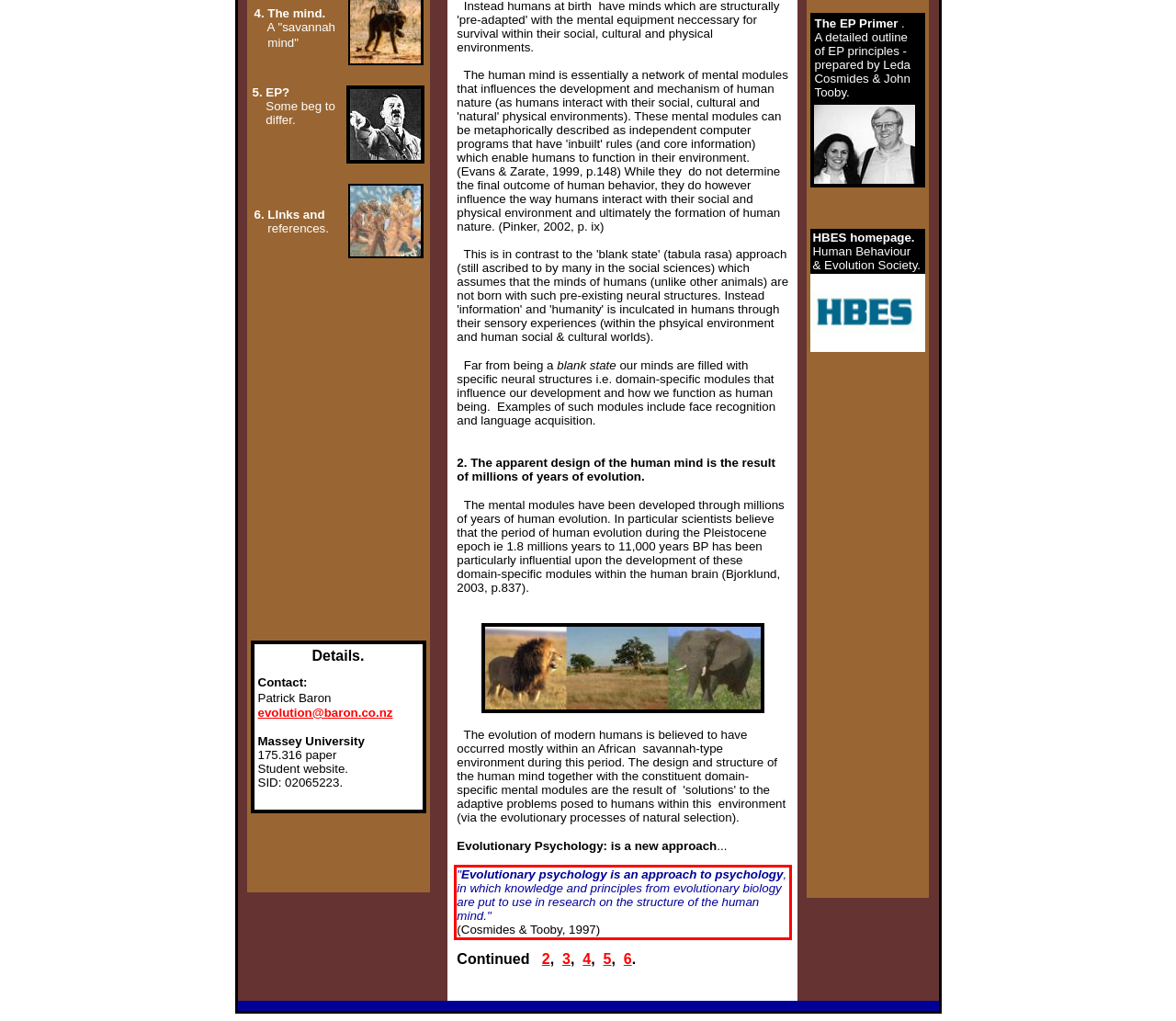In the screenshot of the webpage, find the red bounding box and perform OCR to obtain the text content restricted within this red bounding box.

"Evolutionary psychology is an approach to psychology, in which knowledge and principles from evolutionary biology are put to use in research on the structure of the human mind." (Cosmides & Tooby, 1997)